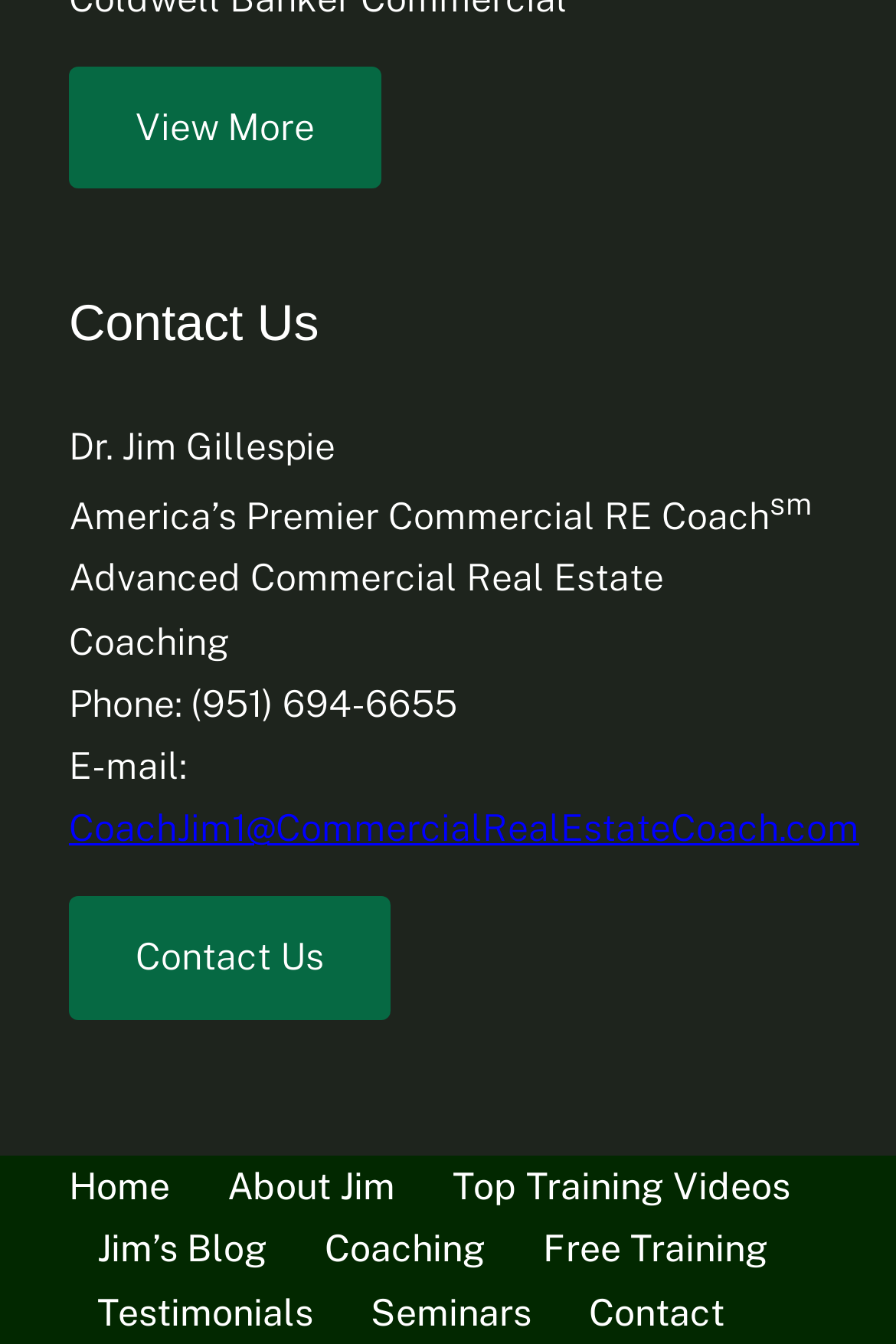Find the bounding box coordinates of the area that needs to be clicked in order to achieve the following instruction: "Contact Dr. Jim Gillespie". The coordinates should be specified as four float numbers between 0 and 1, i.e., [left, top, right, bottom].

[0.077, 0.316, 0.374, 0.348]